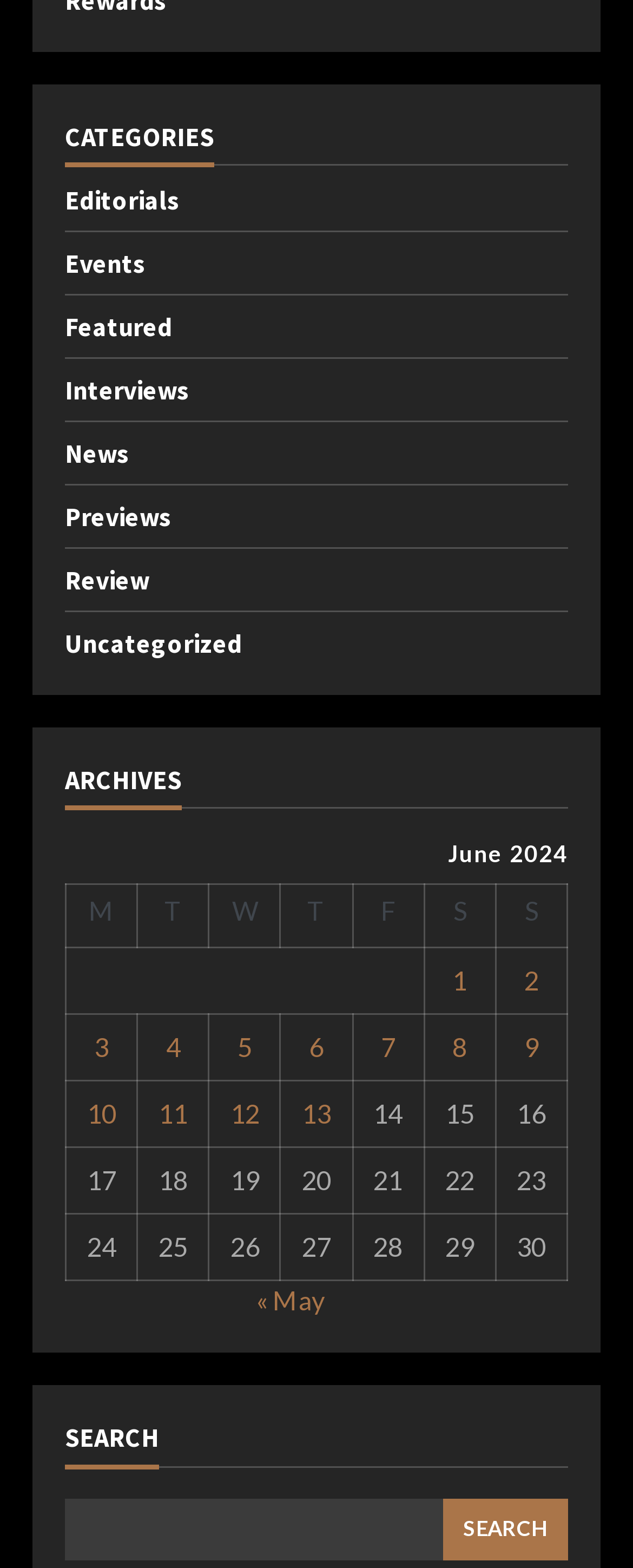How can I navigate to previous or next months' archives?
By examining the image, provide a one-word or phrase answer.

Using the 'Previous and next months' navigation